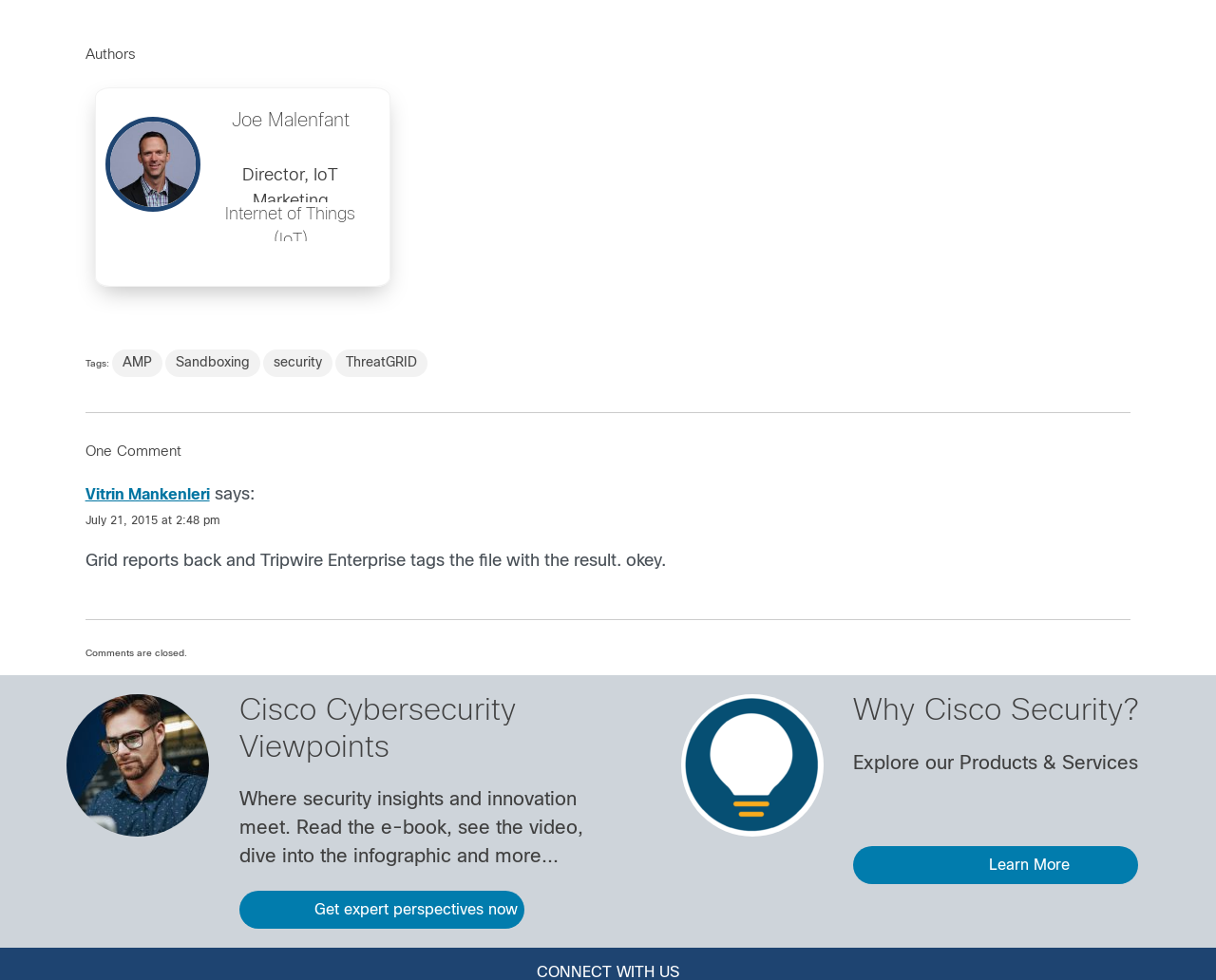Specify the bounding box coordinates (top-left x, top-left y, bottom-right x, bottom-right y) of the UI element in the screenshot that matches this description: Vitrin Mankenleri

[0.07, 0.499, 0.172, 0.513]